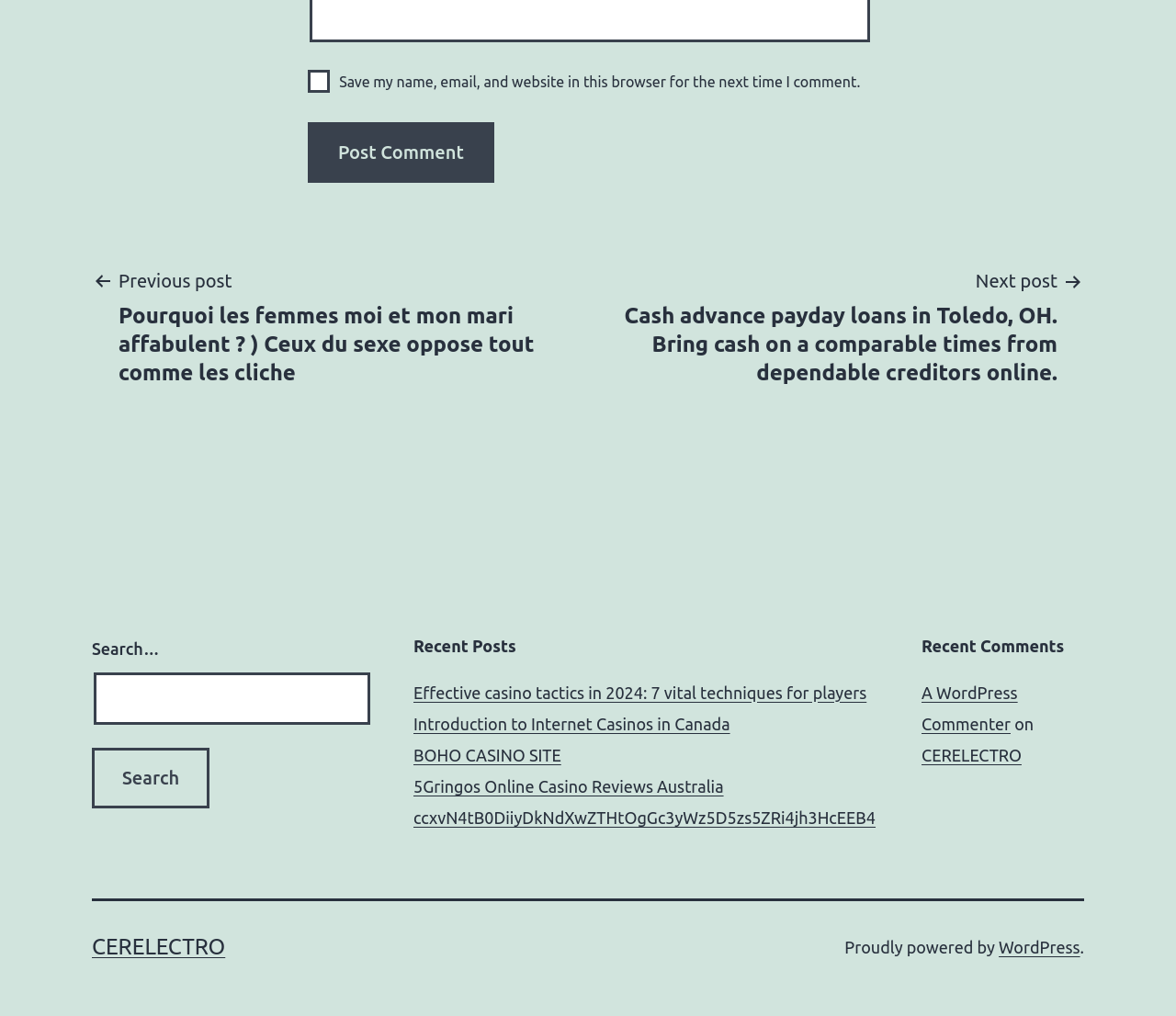Determine the bounding box coordinates of the clickable element to complete this instruction: "Search for something". Provide the coordinates in the format of four float numbers between 0 and 1, [left, top, right, bottom].

[0.078, 0.625, 0.312, 0.809]